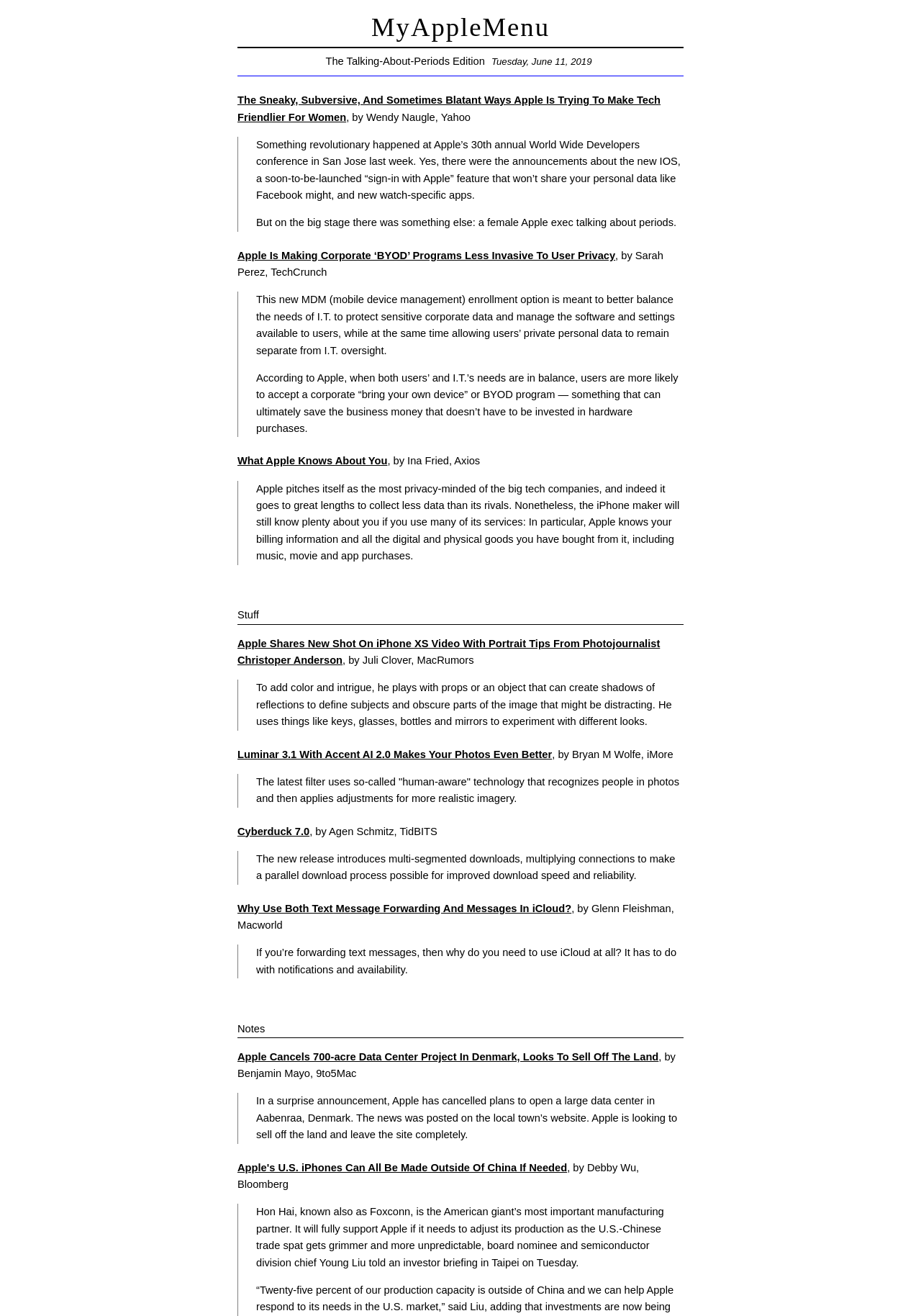What is the purpose of the new MDM enrollment option?
Based on the screenshot, respond with a single word or phrase.

to better balance the needs of I.T. and users